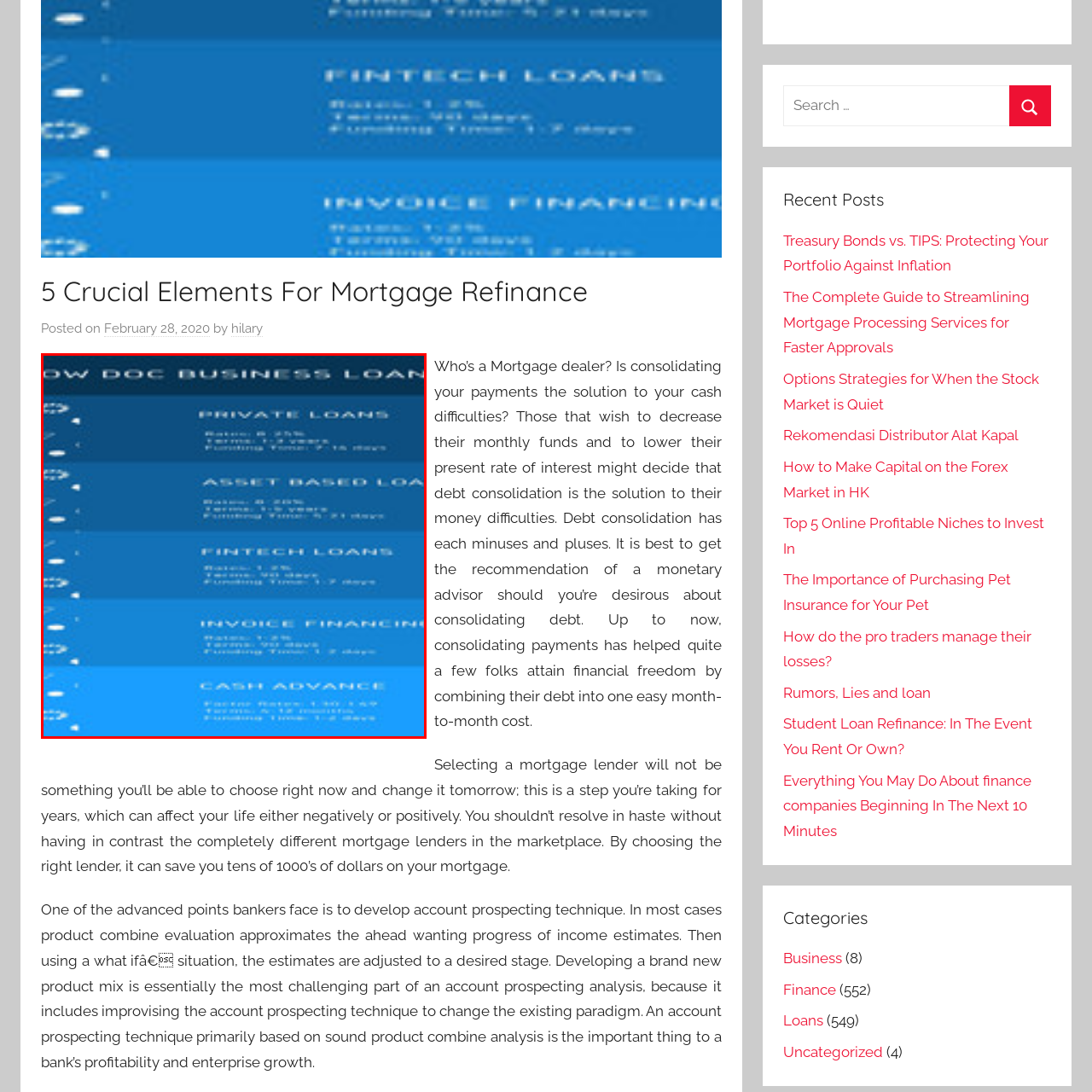Explain in detail what is shown in the red-bordered image.

The image presents a visually appealing infographic titled "Low Doc Business Loans," outlining various types of financing options available for businesses. Each section is clearly demarcated and features essential details, including the type of loan, its interest rate, the term length, and estimated funding times. 

1. **Private Loans**: Highlighted at the top, this type offers an interest rate of 15%, with a term of up to 15 years and a funding time of approximately 10 days.
  
2. **Asset-Based Loans**: Below, this category displays a lower interest rate of 8%, with a slightly shorter term of 5 years and a funding time of around 21 days. 

3. **Fintech Loans**: This entry reveals a competitive interest rate of 10%, with options up to 12 months and funding within a swift 7 days.

4. **Invoice Financing**: Tailored for businesses looking to leverage their receivables, this option provides a flexible interest rate of 9%, a term of 3 months, and prompt funding within 5 days.

5. **Cash Advance**: At the bottom, this category illustrates an interest rate of 12% and a short funding time of just 3 days, appealing for businesses seeking quick liquidity.

Overall, the design is cohesive and informative, making it easy for potential borrowers to compare these financing options at a glance.